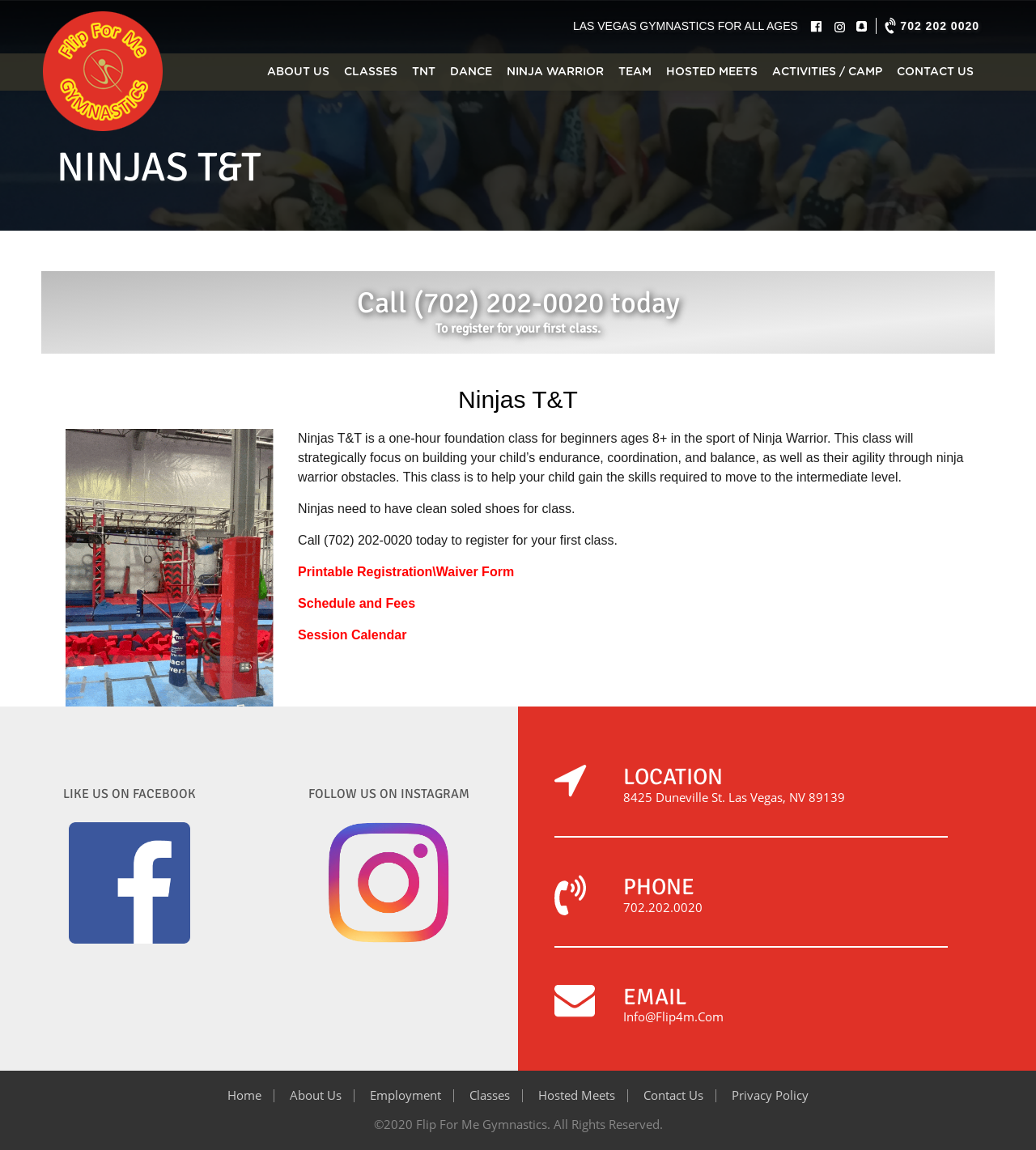Please give a succinct answer using a single word or phrase:
What is the purpose of the Ninjas T&T class?

To build endurance, coordination, and balance